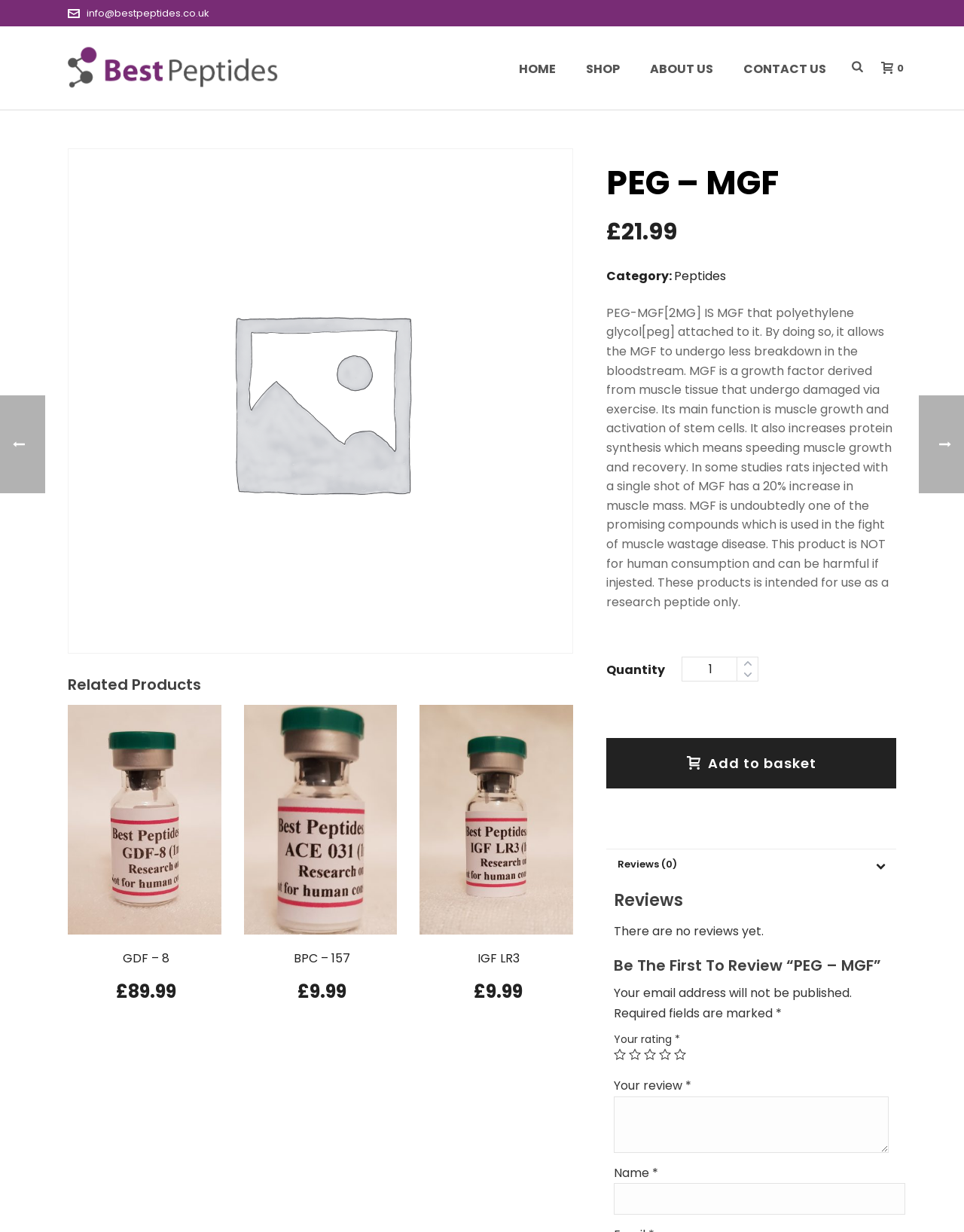Please find the bounding box coordinates of the clickable region needed to complete the following instruction: "Click the 'SHOP' link". The bounding box coordinates must consist of four float numbers between 0 and 1, i.e., [left, top, right, bottom].

[0.592, 0.021, 0.659, 0.089]